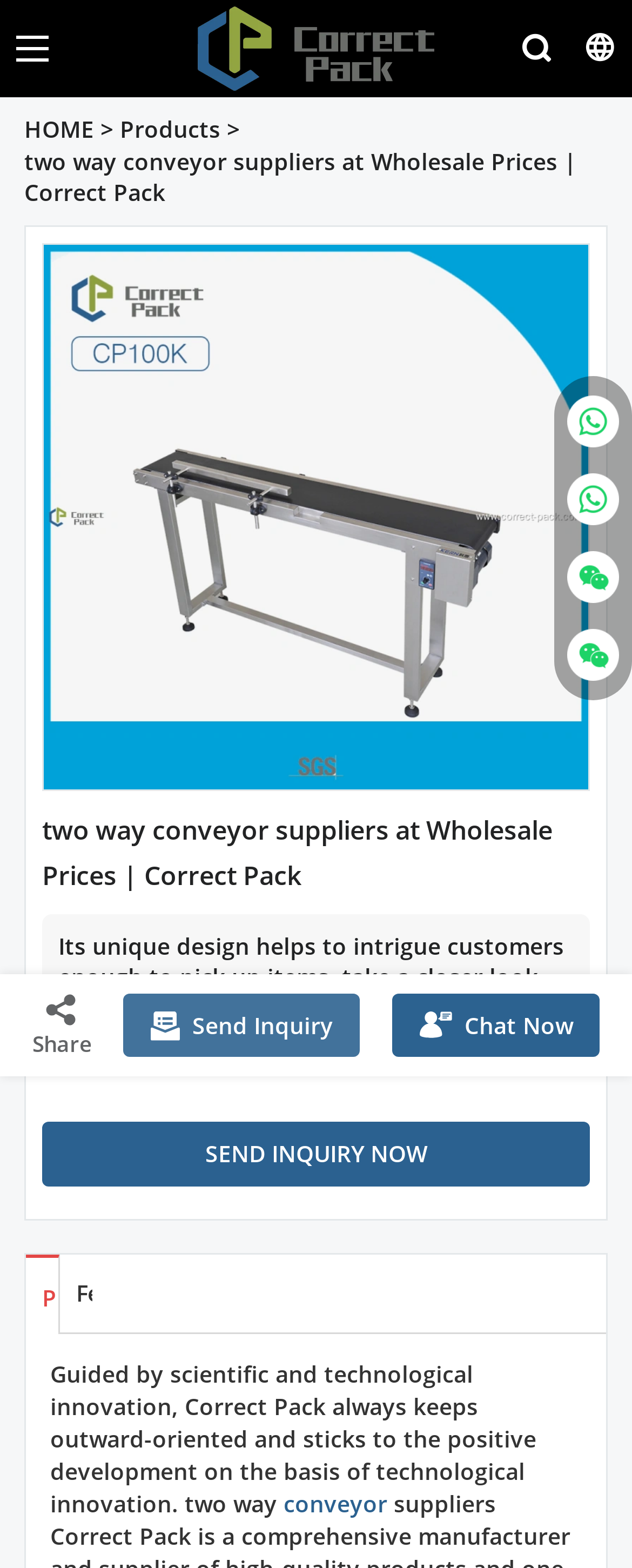Describe the webpage meticulously, covering all significant aspects.

The webpage is about Correct Pack, a company that supplies two-way conveyor systems and thermal inkjet printers. At the top-left corner, there is a logo of Correct Pack, accompanied by a link to the company's homepage. Next to the logo, there is a navigation menu with links to "HOME" and "Products".

Below the navigation menu, there is a large image that takes up most of the width of the page, with a heading that reads "two way conveyor suppliers at Wholesale Prices | Correct Pack". This heading is followed by a paragraph of text that describes the benefits of the company's two-way conveyor systems.

On the right side of the page, there are three buttons: "Share", "Send Inquiry", and "Chat Now", each accompanied by a small icon. Below these buttons, there are links to contact individuals, including Summer Qiu and Nicole Chan, each with a small image next to their name.

Further down the page, there are three sections of text. The first section is titled "Products Details", the second section is titled "Feedback", and the third section describes the company's philosophy and values. The third section also includes a link to a related topic, "conveyor".

Overall, the webpage is focused on showcasing Correct Pack's products and services, with a emphasis on their two-way conveyor systems and thermal inkjet printers.